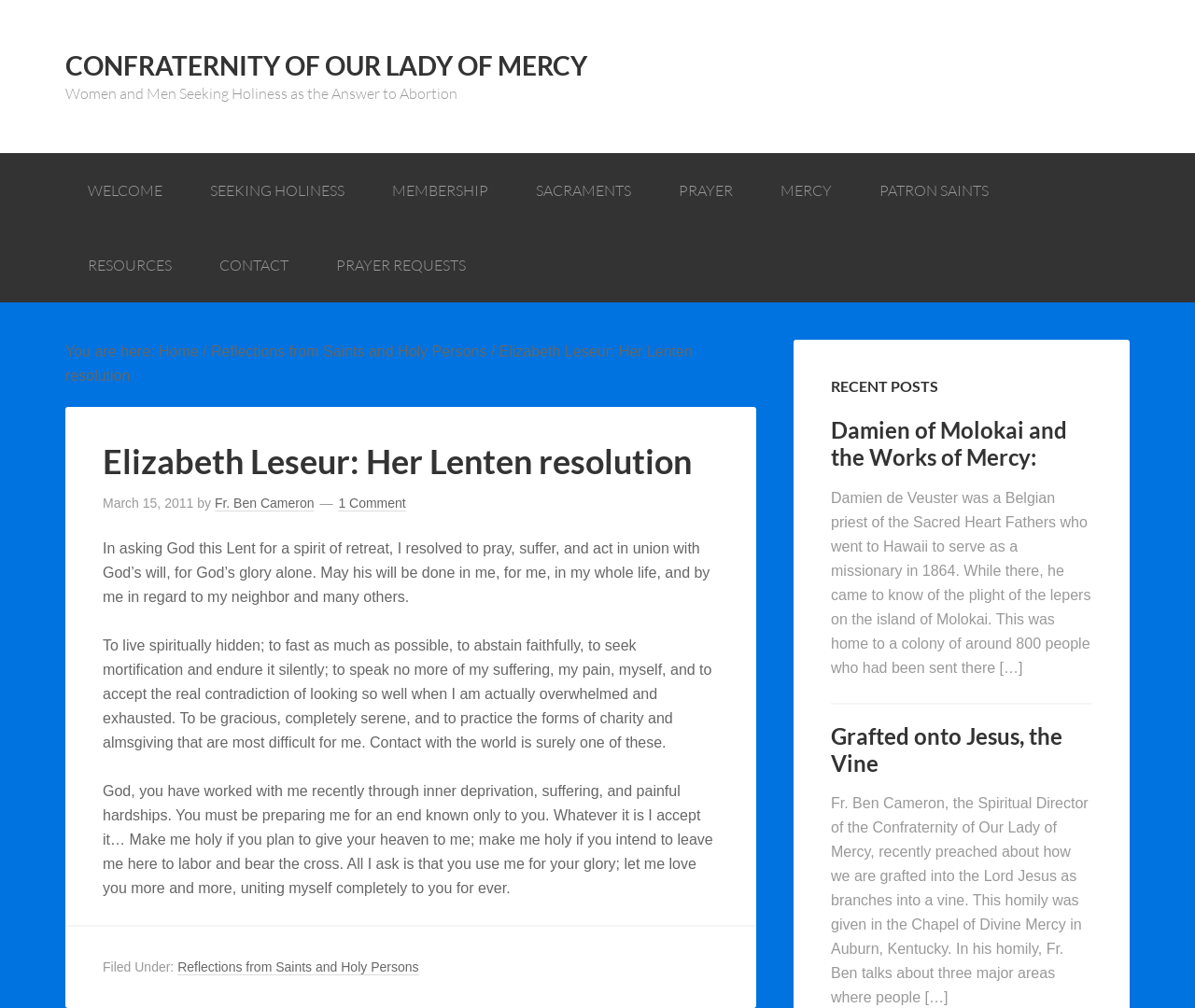Please respond in a single word or phrase: 
What is the name of the confraternity?

Confraternity of Our Lady of Mercy